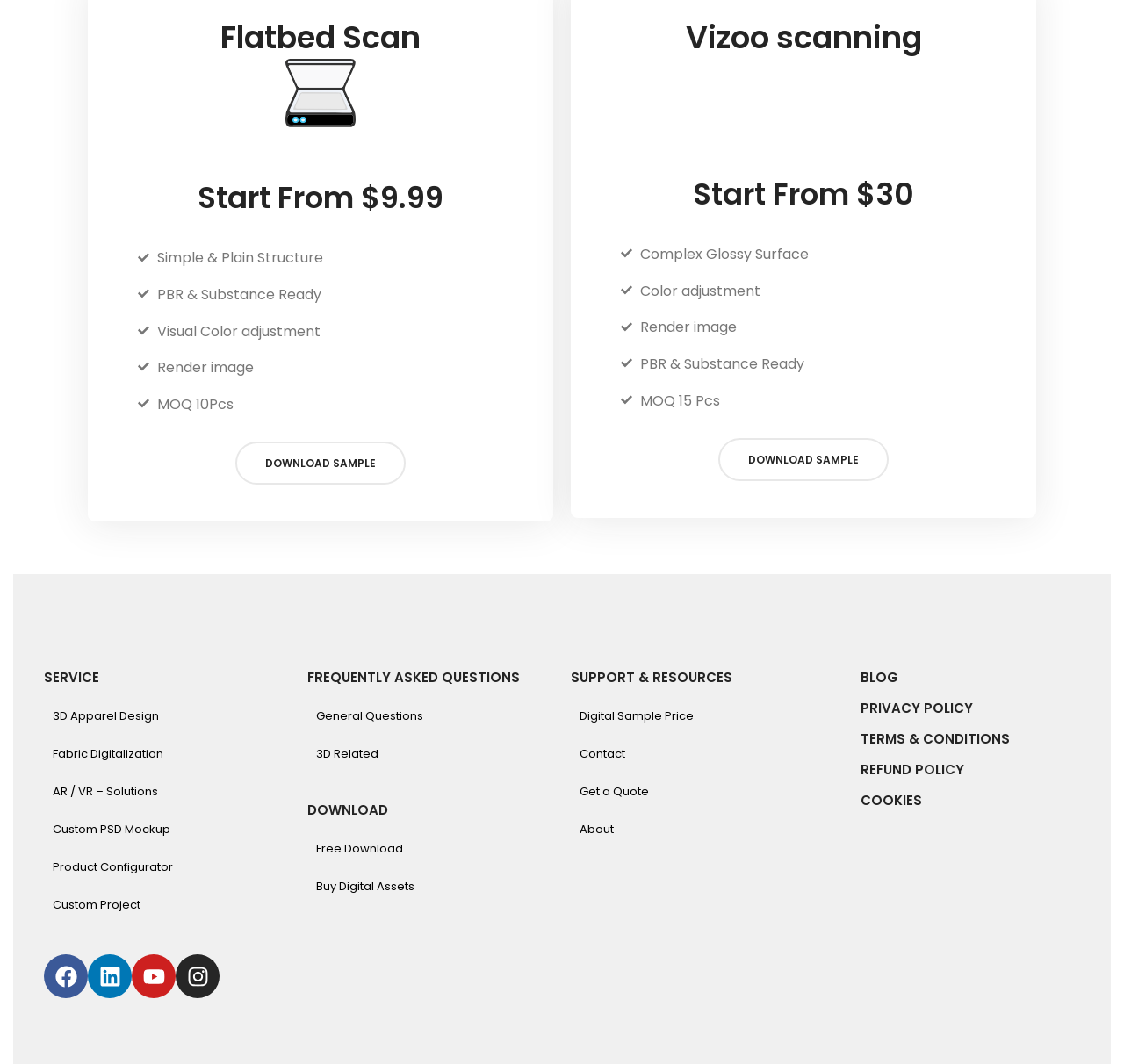Please predict the bounding box coordinates (top-left x, top-left y, bottom-right x, bottom-right y) for the UI element in the screenshot that fits the description: Blog

[0.766, 0.628, 0.799, 0.645]